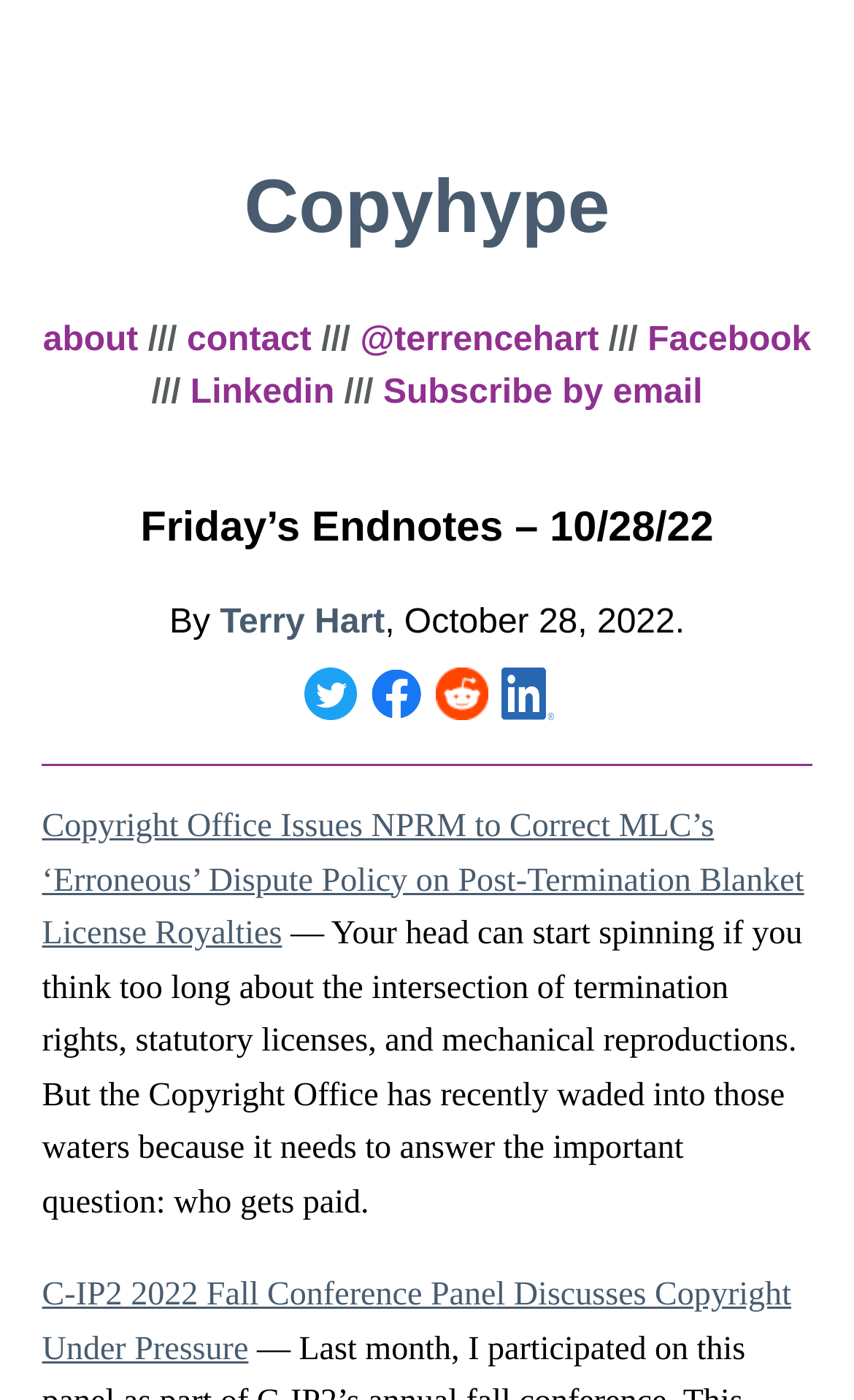Determine the bounding box coordinates of the UI element described by: "Friday’s Endnotes – 10/28/22".

[0.165, 0.361, 0.835, 0.394]